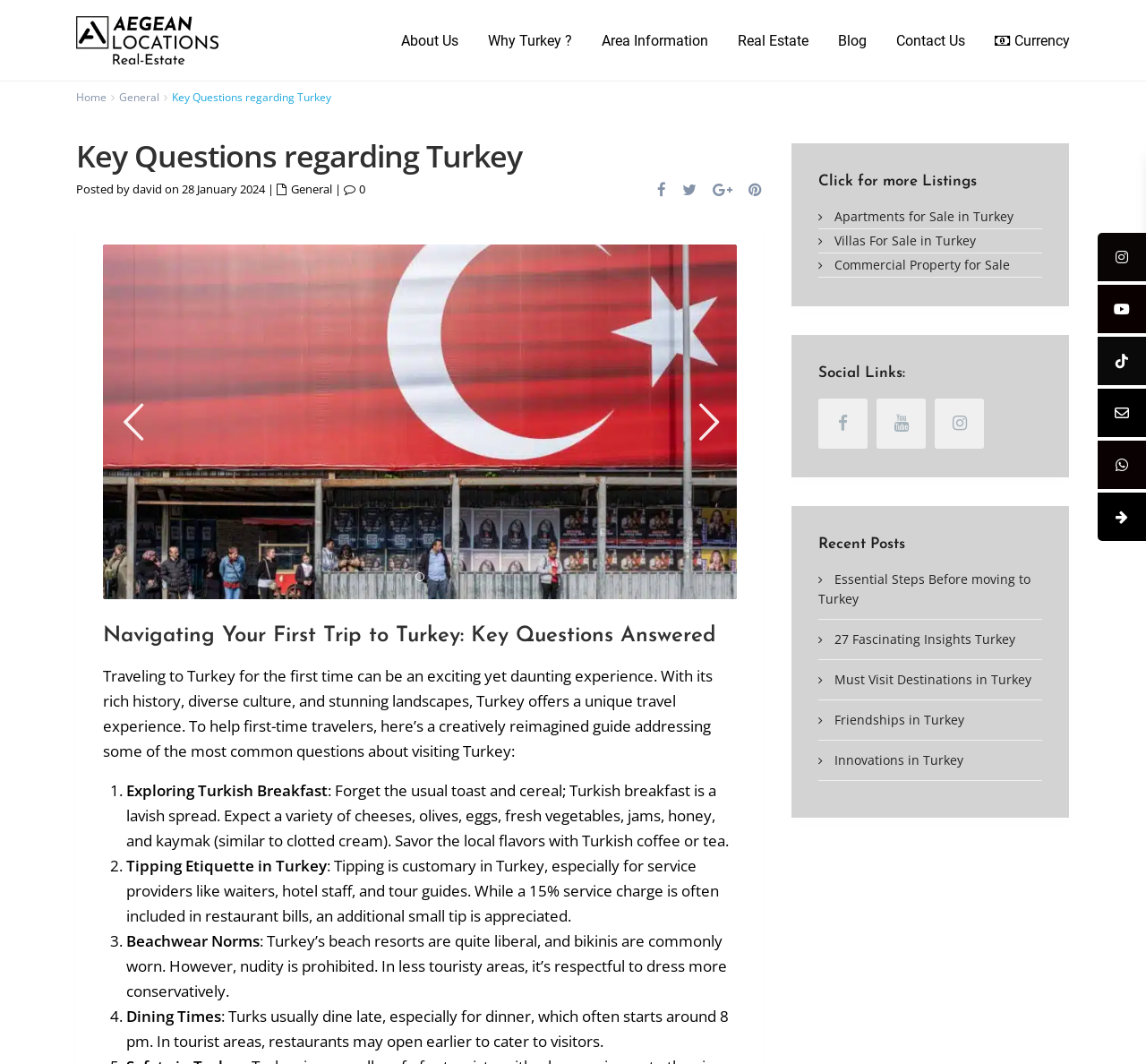Using a single word or phrase, answer the following question: 
What is the name of the website?

Not specified